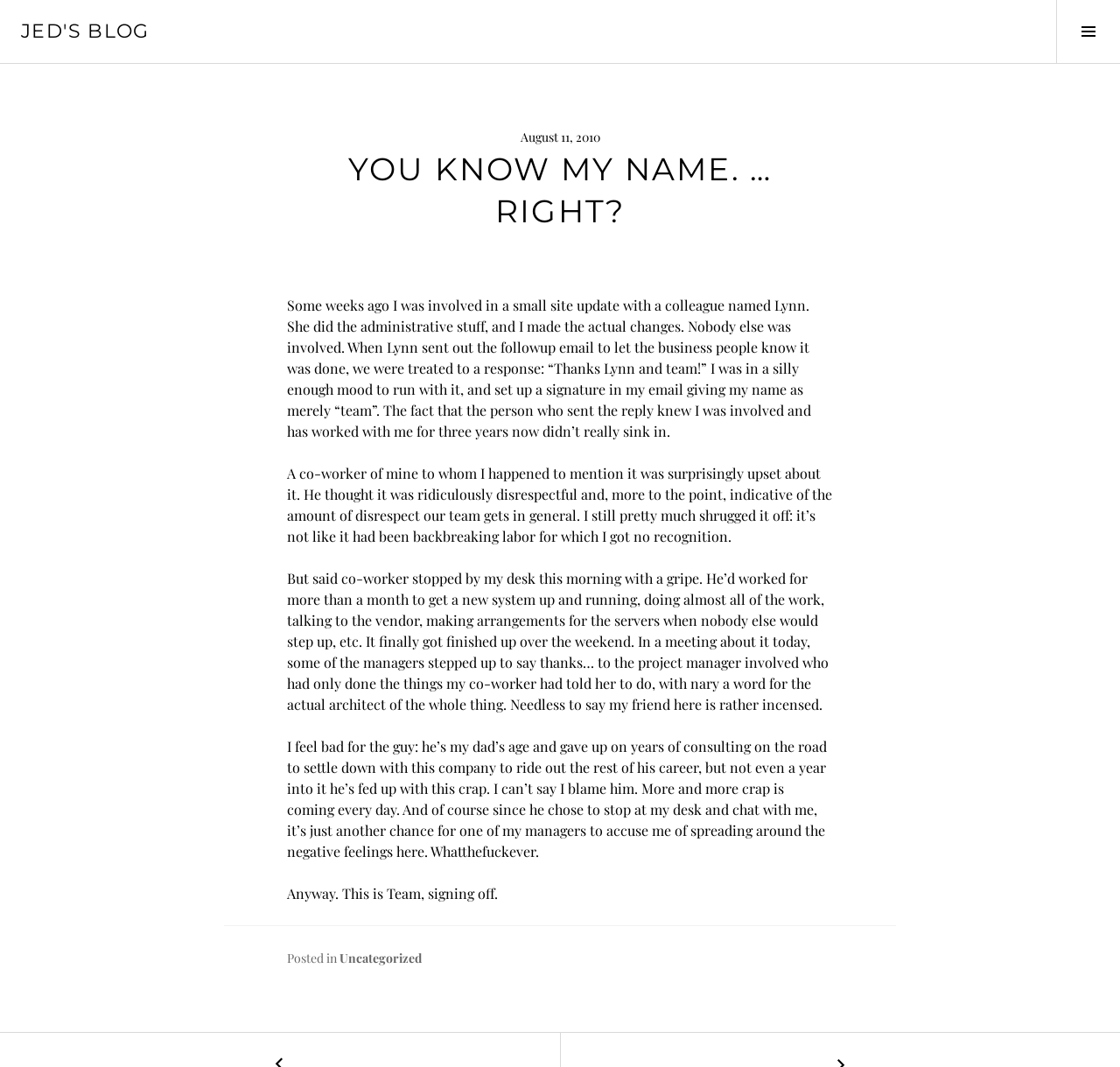What is the title of the blog?
Please interpret the details in the image and answer the question thoroughly.

The title of the blog can be found at the top of the webpage, where it says 'JED'S BLOG' in a heading element.